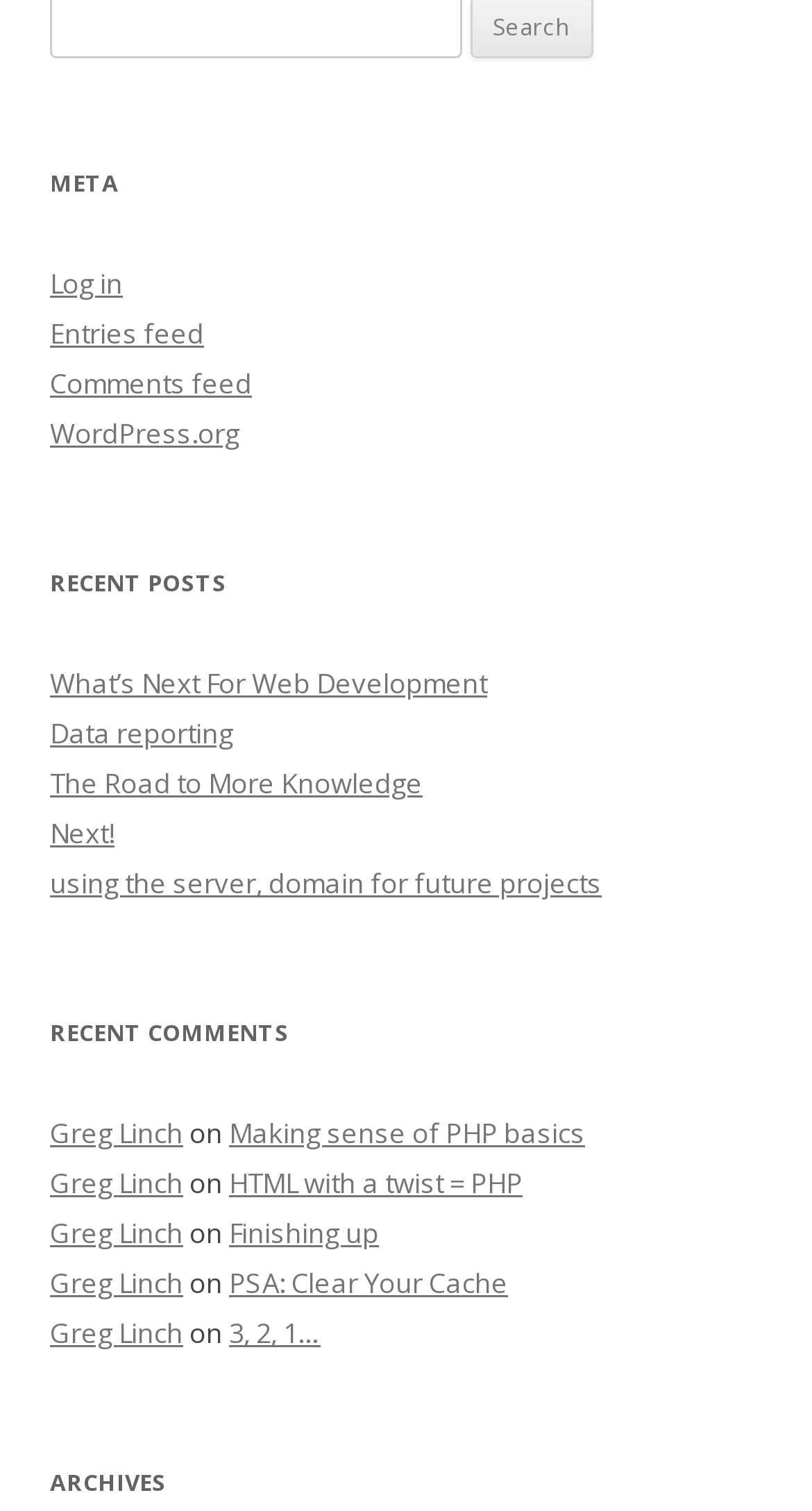Carefully observe the image and respond to the question with a detailed answer:
How many recent comments are listed?

I counted the number of links under the 'RECENT COMMENTS' heading, which are 'Greg Linch on Making sense of PHP basics', 'Greg Linch on HTML with a twist = PHP', 'Greg Linch on Finishing up', 'Greg Linch on PSA: Clear Your Cache', and 'Greg Linch on 3, 2, 1…'. There are 5 links in total.